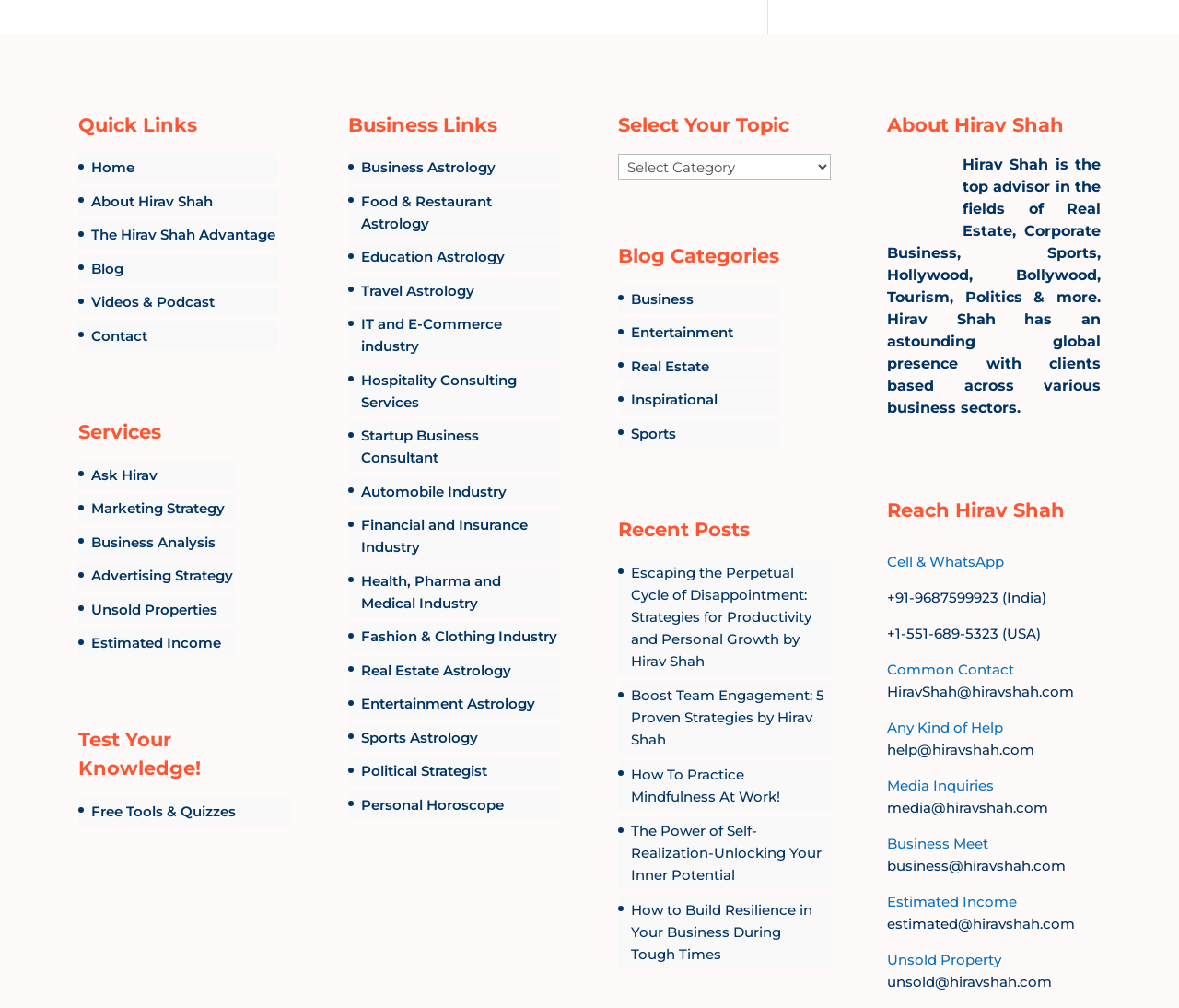Answer the question below in one word or phrase:
What is the name of the person featured on this website?

Hirav Shah